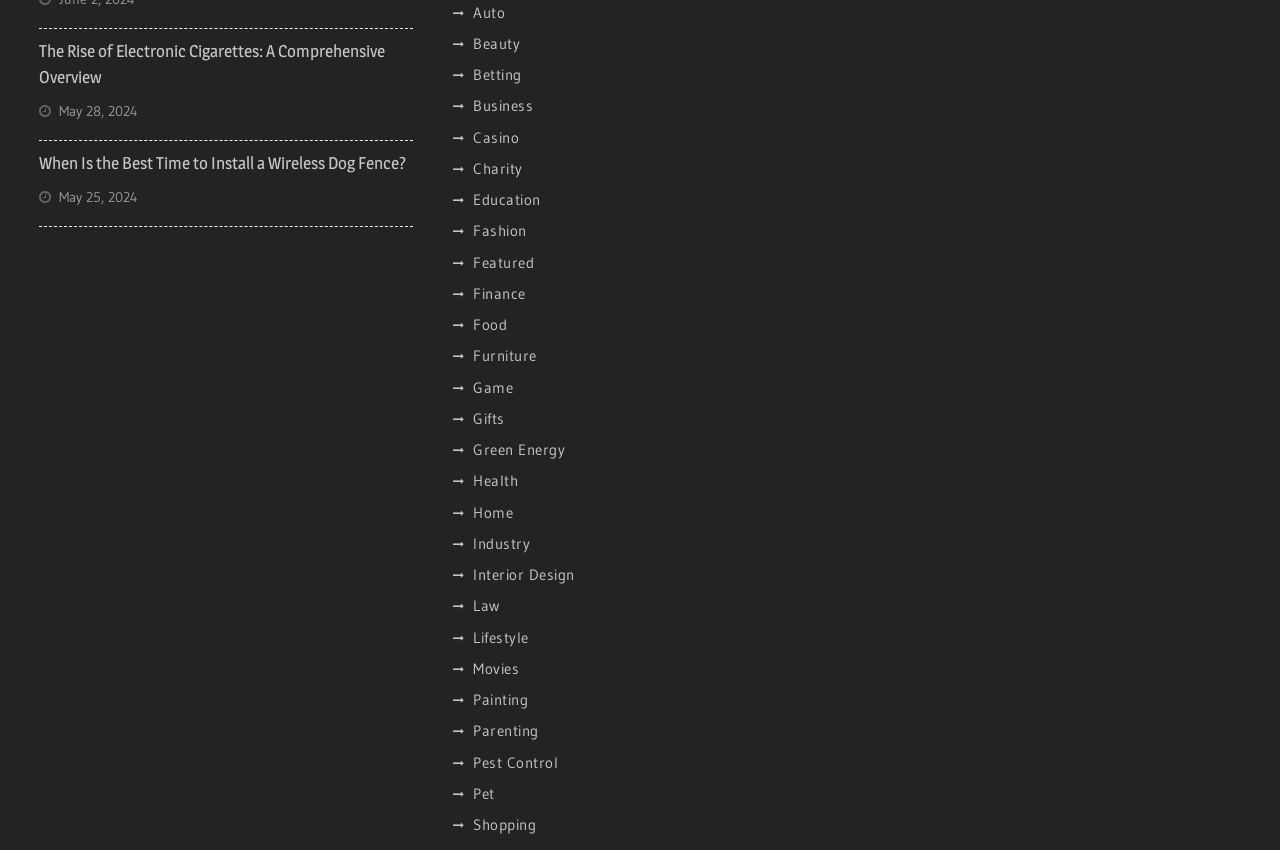Provide the bounding box coordinates of the UI element this sentence describes: "Interior Design".

[0.37, 0.665, 0.449, 0.687]